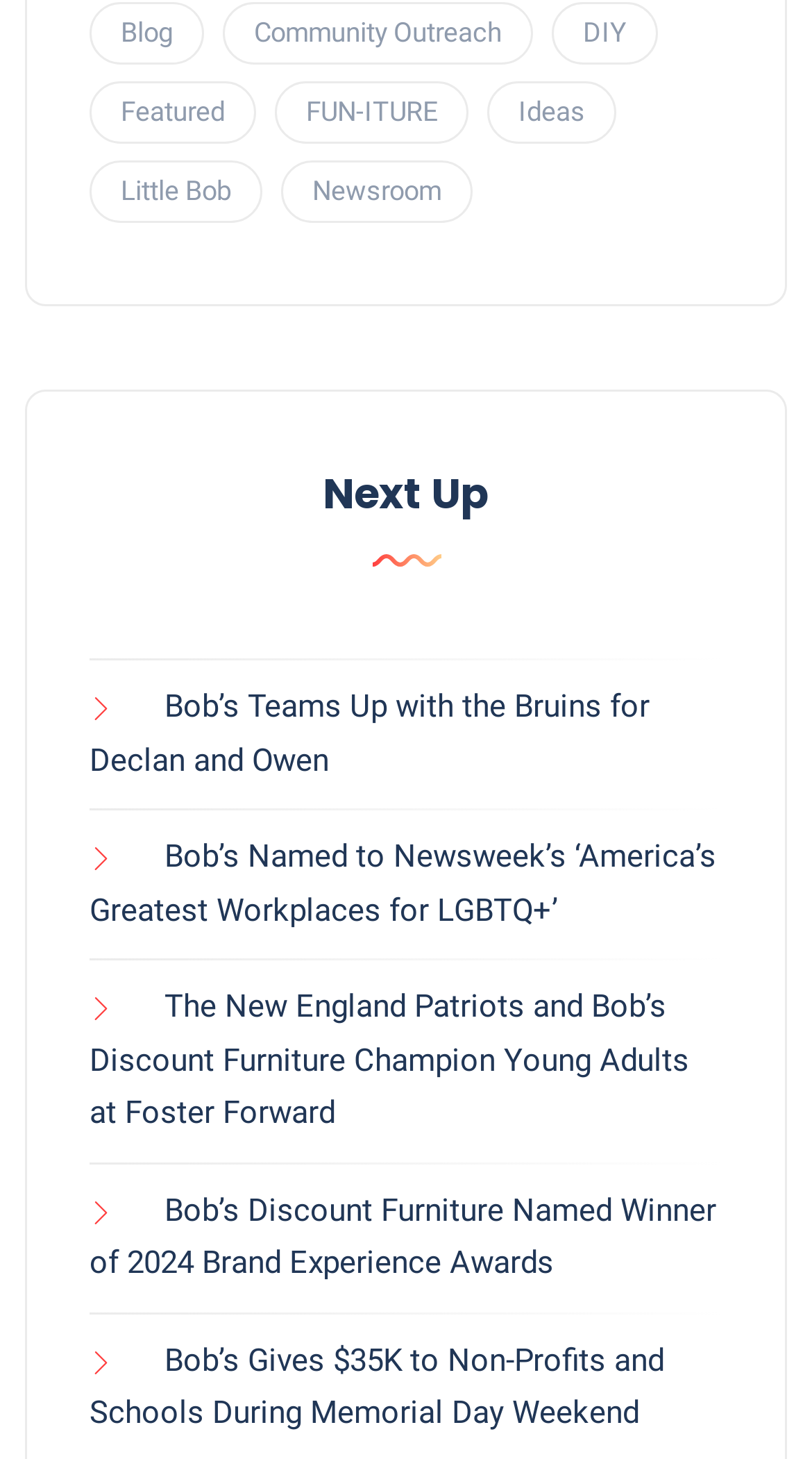Please specify the bounding box coordinates for the clickable region that will help you carry out the instruction: "Read about community outreach".

[0.274, 0.001, 0.656, 0.044]